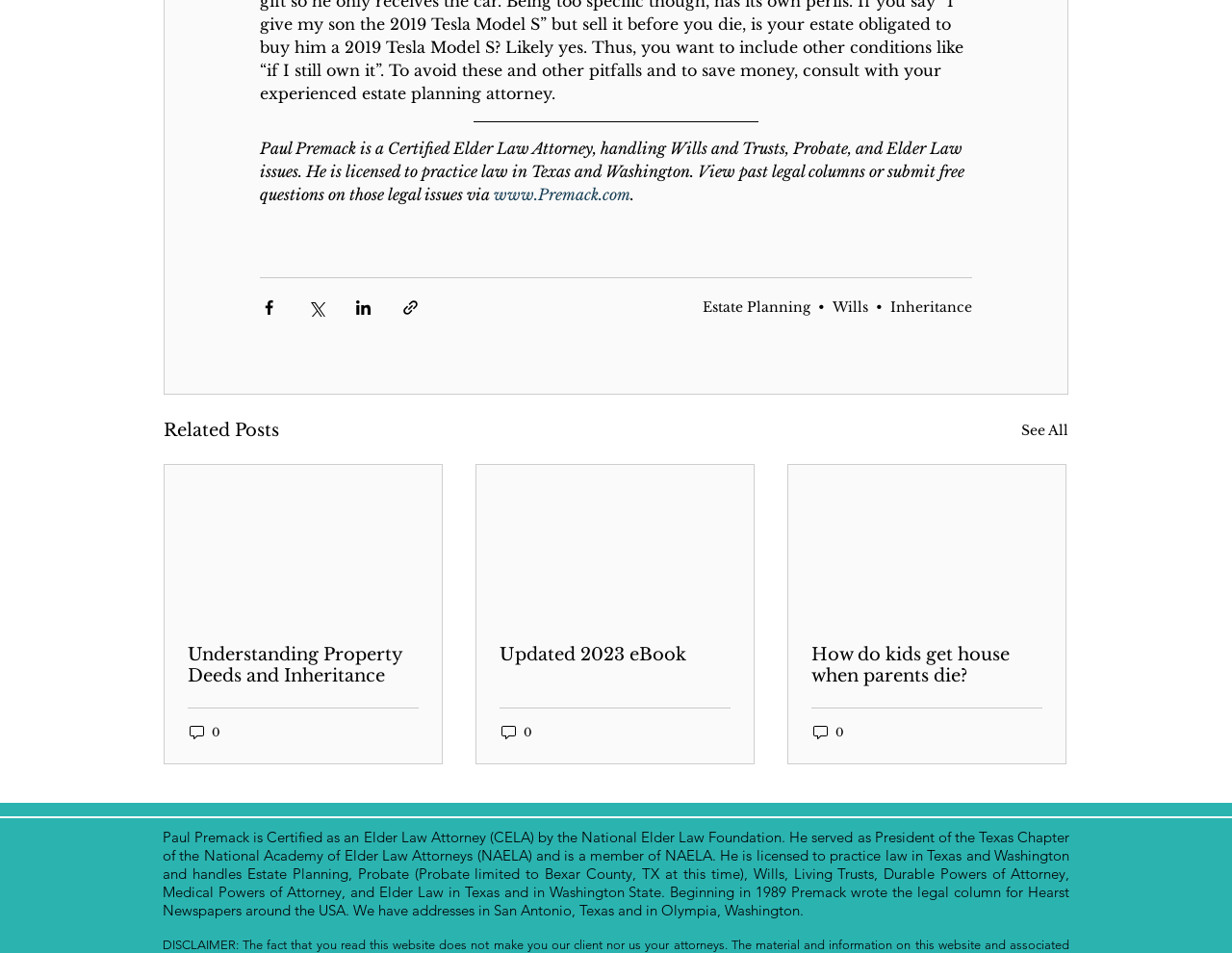Please identify the bounding box coordinates of the element on the webpage that should be clicked to follow this instruction: "Visit Premack.com". The bounding box coordinates should be given as four float numbers between 0 and 1, formatted as [left, top, right, bottom].

[0.401, 0.194, 0.512, 0.214]